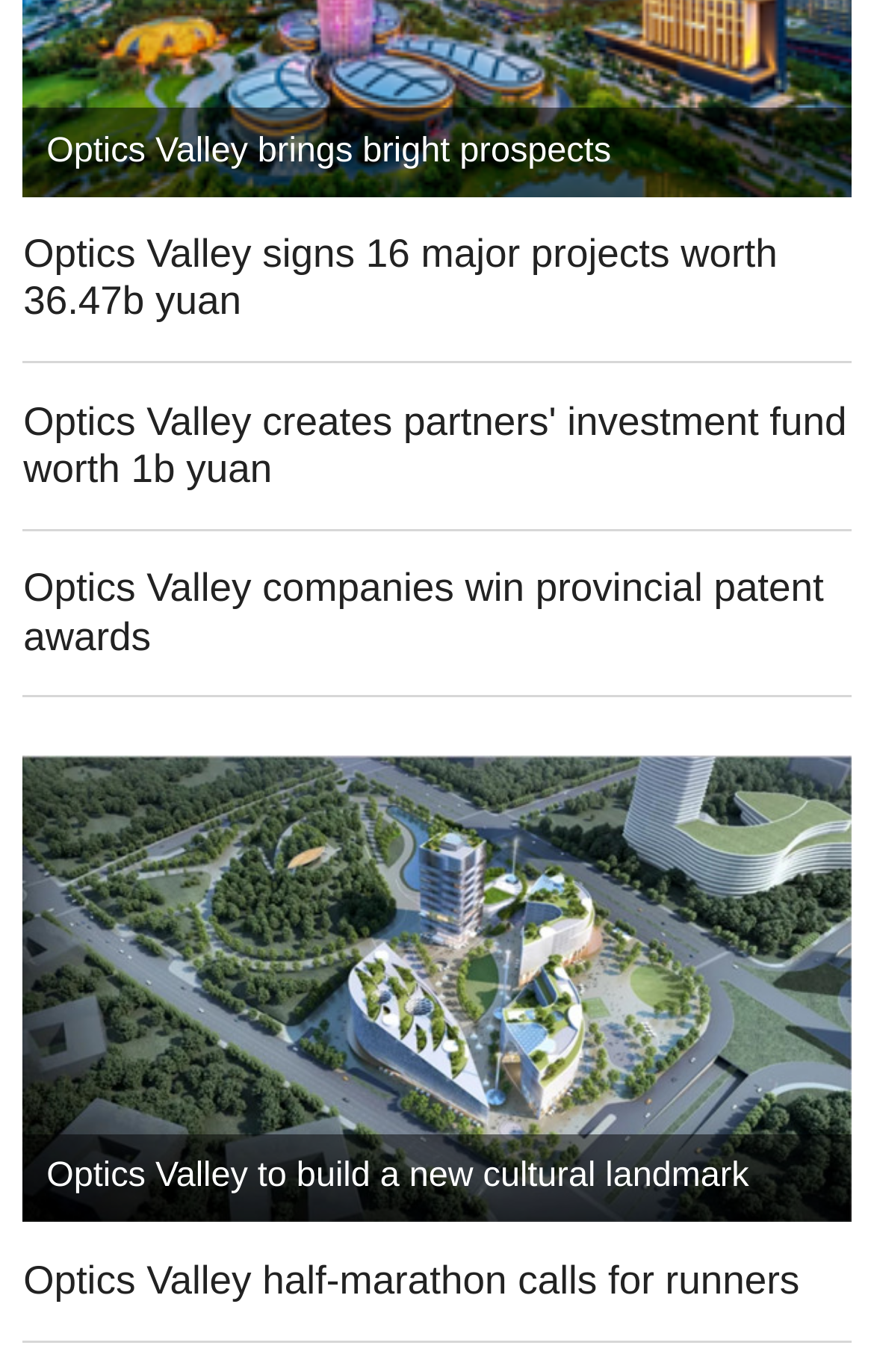Answer the question below using just one word or a short phrase: 
How many links are there on the webpage?

5